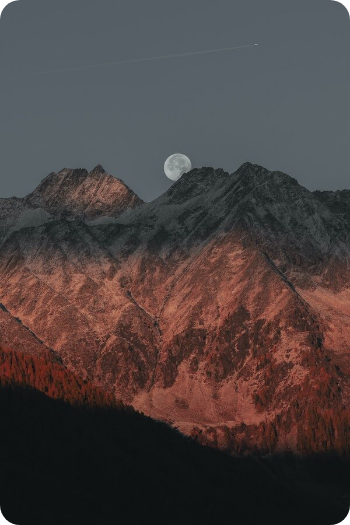What colors are present at the base of the mountains?
Answer the question with a detailed explanation, including all necessary information.

The caption describes the mountains as exhibiting a 'stunning gradient of colors, with warm reddish hues at the base', implying that the base of the mountains is characterized by warm reddish hues that contrast with the cooler tones of the rocky summits.